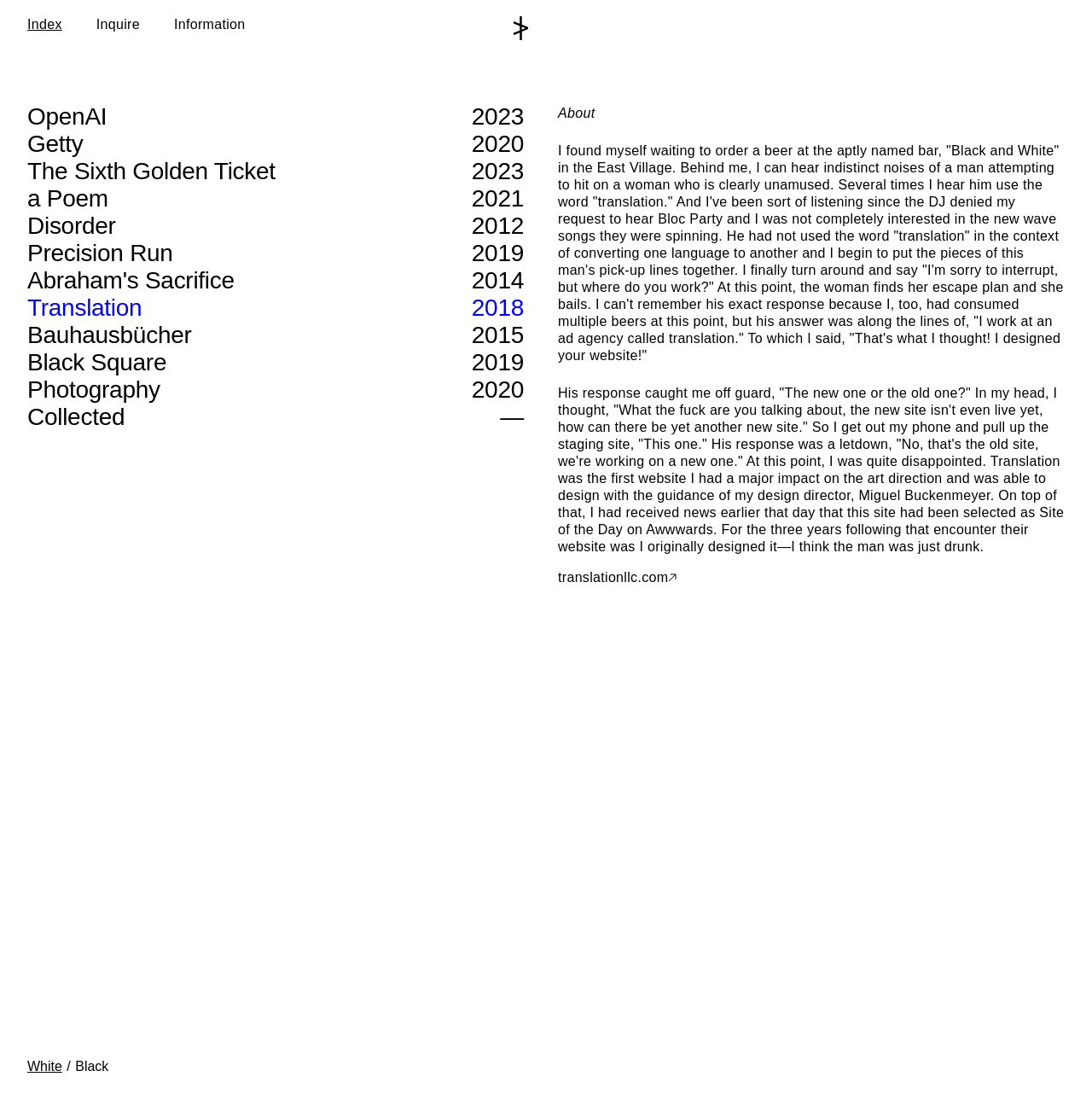Craft a detailed narrative of the webpage's structure and content.

This webpage is a personal portfolio of a graphic designer, Isaac Daniels. At the top, there are four navigation links: "Index", "Inquire", "Information", and "Isaac Daniels Design". The last link is accompanied by a heading and an image.

Below the navigation links, there is a list of 13 project links, including "OpenAI 2023", "Getty 2020", and "Translation 2018", among others. These links are aligned to the left side of the page.

To the right of the project links, there is an article section with a heading "About". This section contains a long paragraph of text describing a personal anecdote about the designer's experience with a website he designed, followed by another paragraph continuing the story. There are also three buttons with embedded videos and a link to "Miguel Buckenmeyer" and "translationllc.com" with an accompanying image.

At the bottom of the page, there are two buttons labeled "White" and "Black", which appear to be theme toggles.